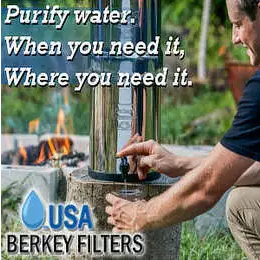Refer to the image and offer a detailed explanation in response to the question: What is burning in the background?

In the background of the image, a subtle campfire can be observed, which suggests that the scene is set in a camping or outdoor adventure setting.